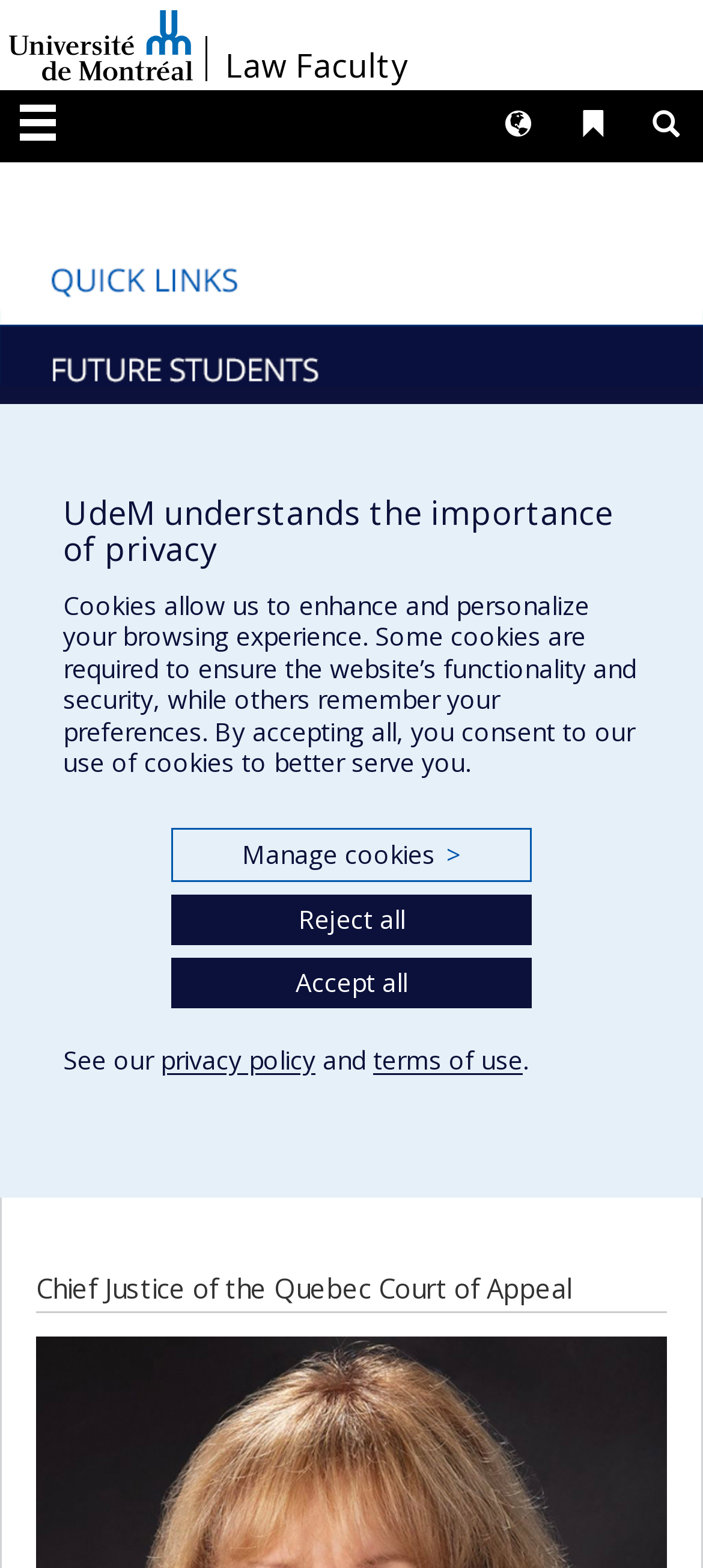What is Nicole Duval Hesler's profession?
Using the information from the image, give a concise answer in one word or a short phrase.

Chief Justice